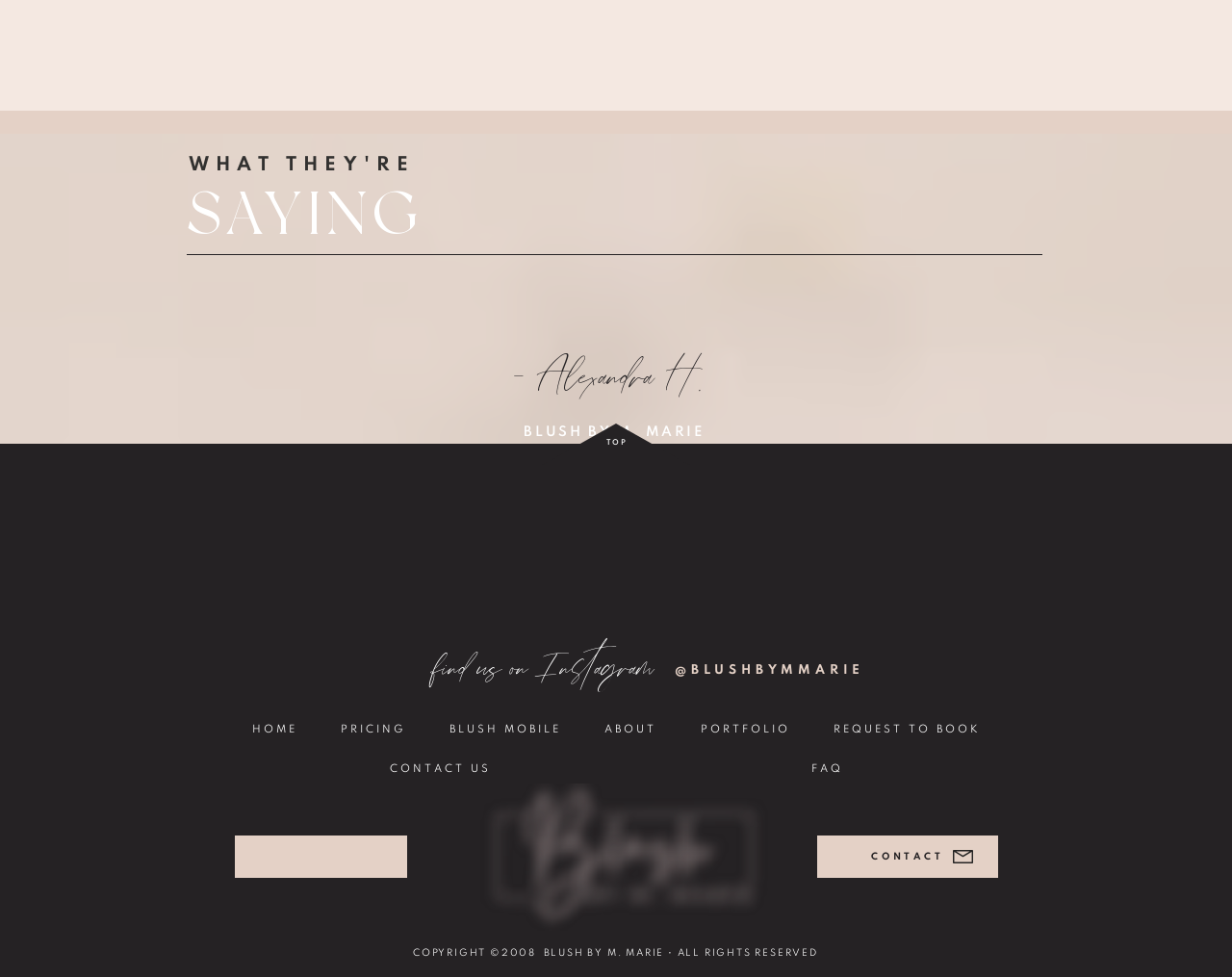Using the information from the screenshot, answer the following question thoroughly:
What is the name of the company?

The name of the company can be found in the heading element 'BLUSH BY M. MARIE' with bounding box coordinates [0.425, 0.435, 0.572, 0.449].